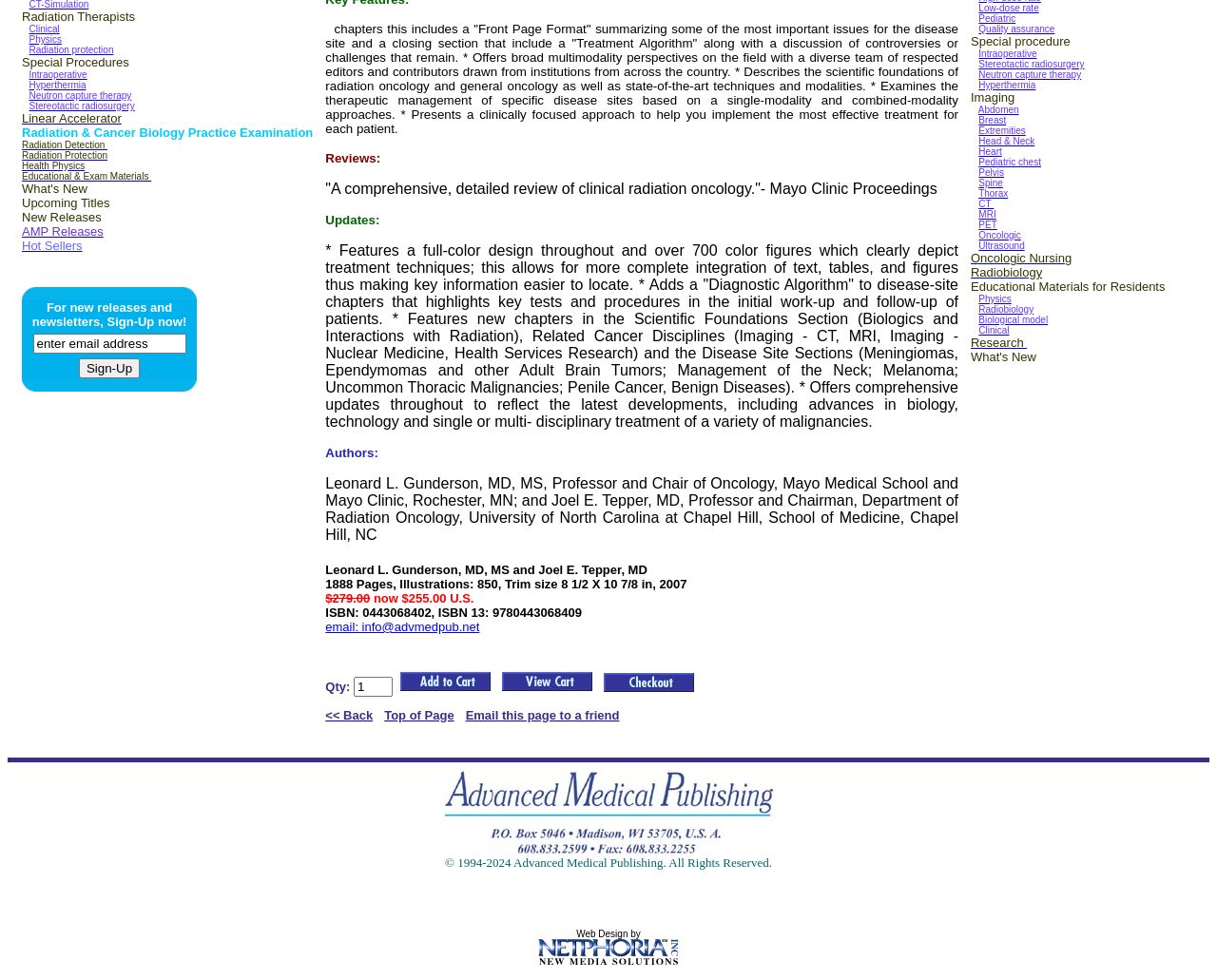Locate the UI element described by parent_node: Web Design by in the provided webpage screenshot. Return the bounding box coordinates in the format (top-left x, top-left y, bottom-right x, bottom-right y), ensuring all values are between 0 and 1.

[0.441, 0.969, 0.559, 0.986]